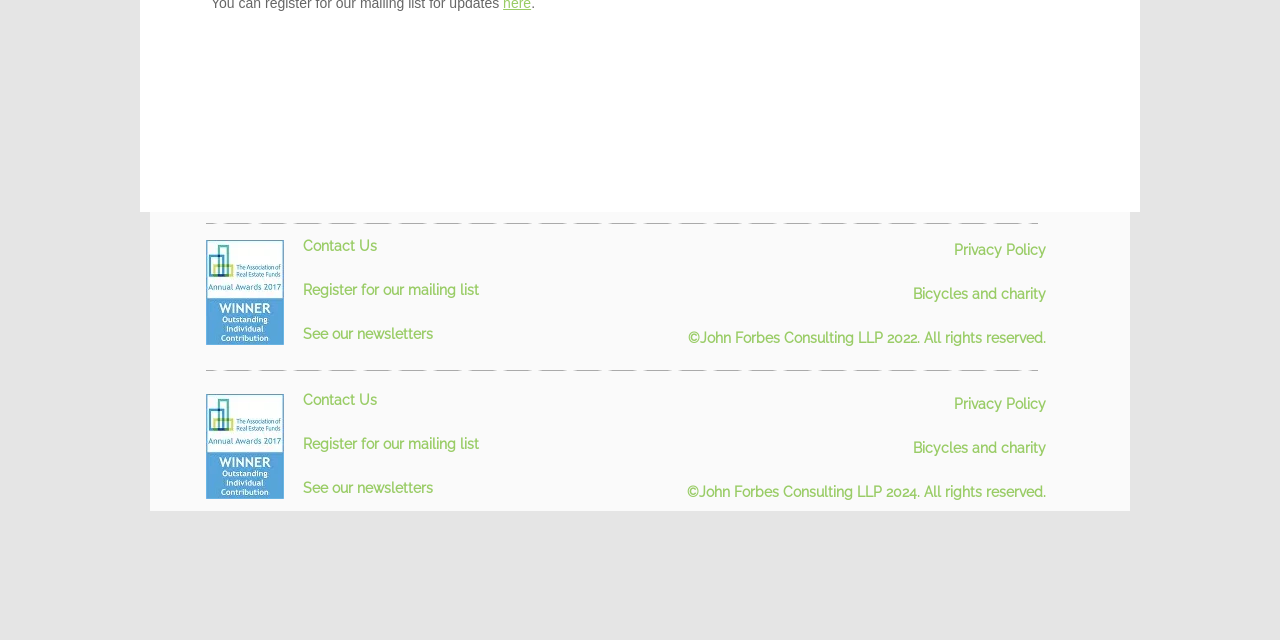Identify and provide the bounding box for the element described by: "©John Forbes Consulting LLP 2022.".

[0.538, 0.516, 0.722, 0.541]